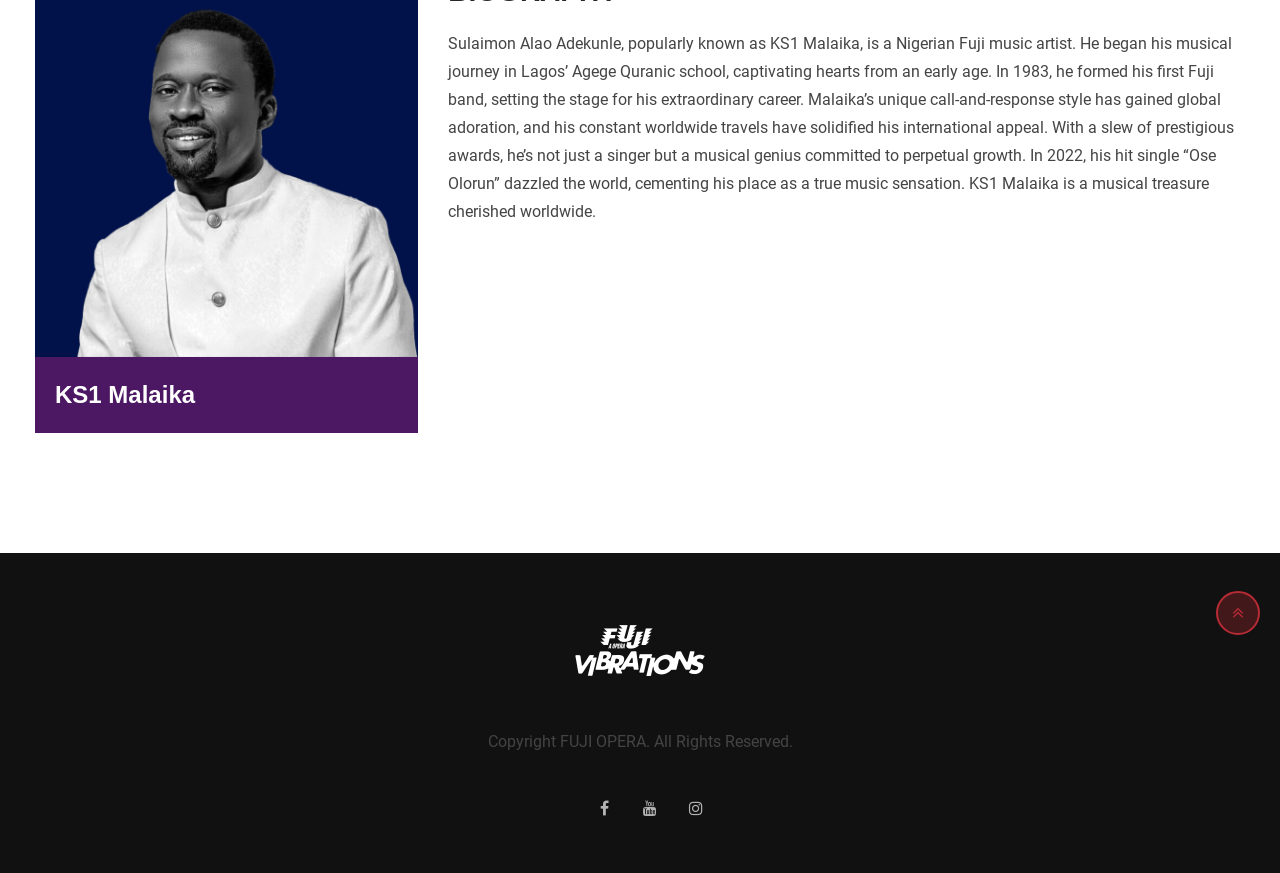Find the bounding box coordinates for the UI element whose description is: "parent_node: Skip to content". The coordinates should be four float numbers between 0 and 1, in the format [left, top, right, bottom].

[0.95, 0.677, 0.984, 0.727]